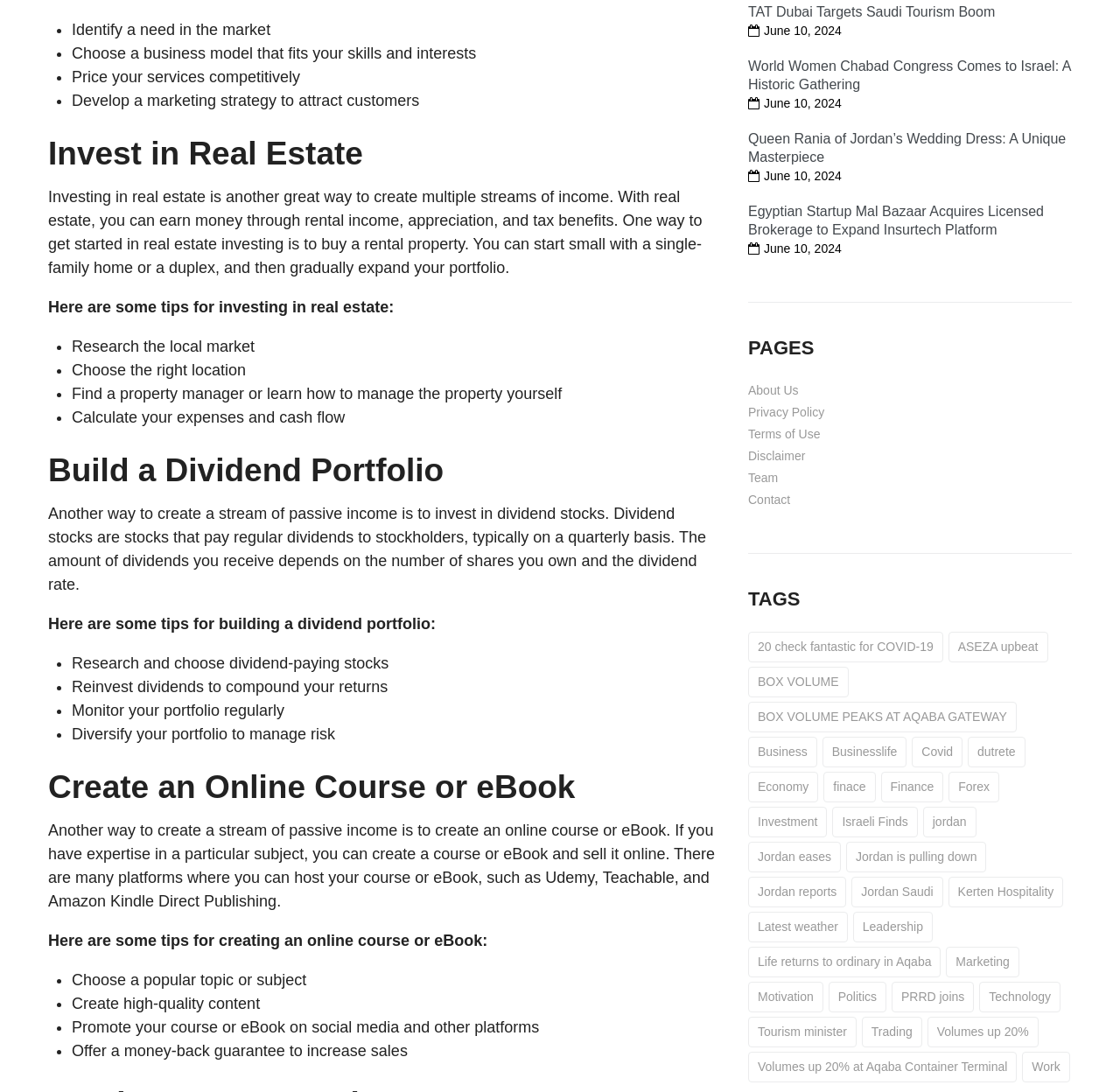Determine the bounding box coordinates of the section I need to click to execute the following instruction: "Click on 'About Us'". Provide the coordinates as four float numbers between 0 and 1, i.e., [left, top, right, bottom].

[0.668, 0.351, 0.713, 0.363]